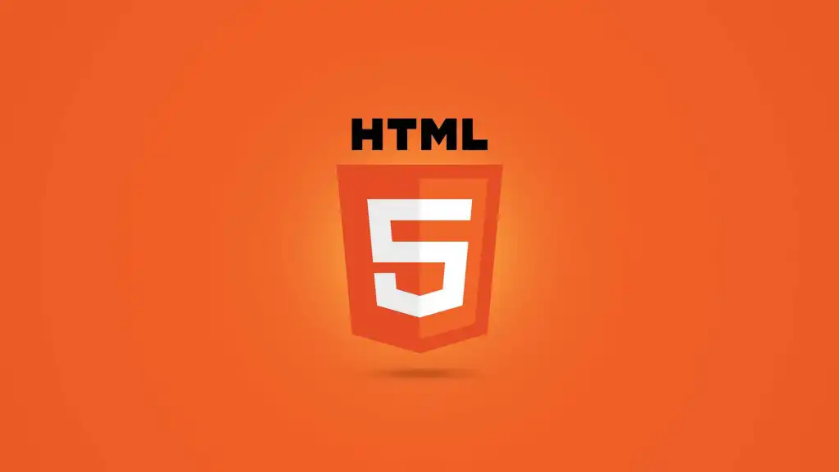What technology is being replaced by HTML5?
Based on the image, give a one-word or short phrase answer.

Adobe Flash